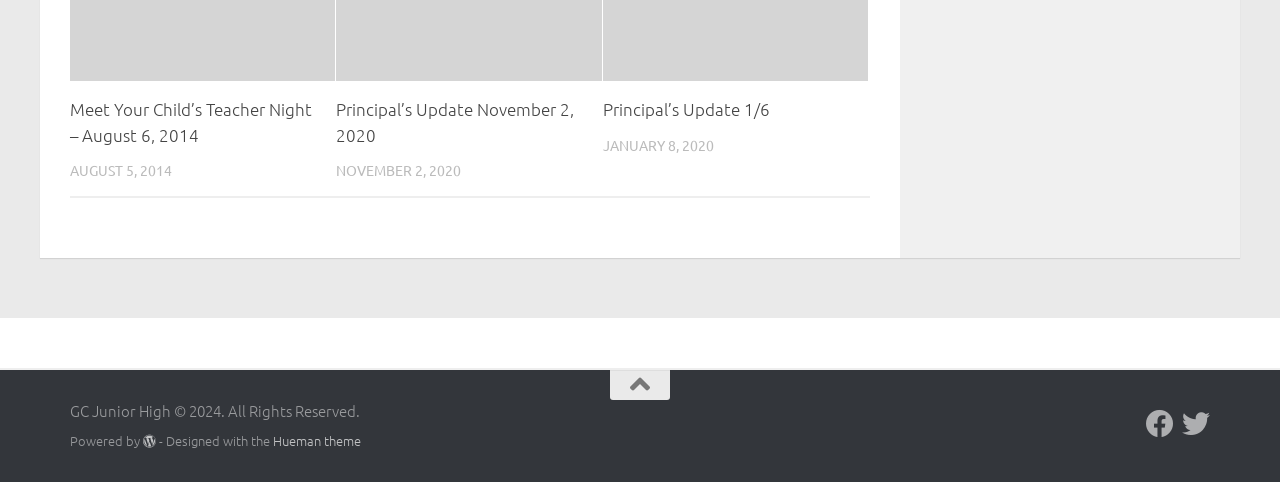Please look at the image and answer the question with a detailed explanation: What social media platforms are mentioned?

I found the links to social media platforms at the bottom of the page, which are 'Follow us on Facebook' and 'Follow us on Twitter'.